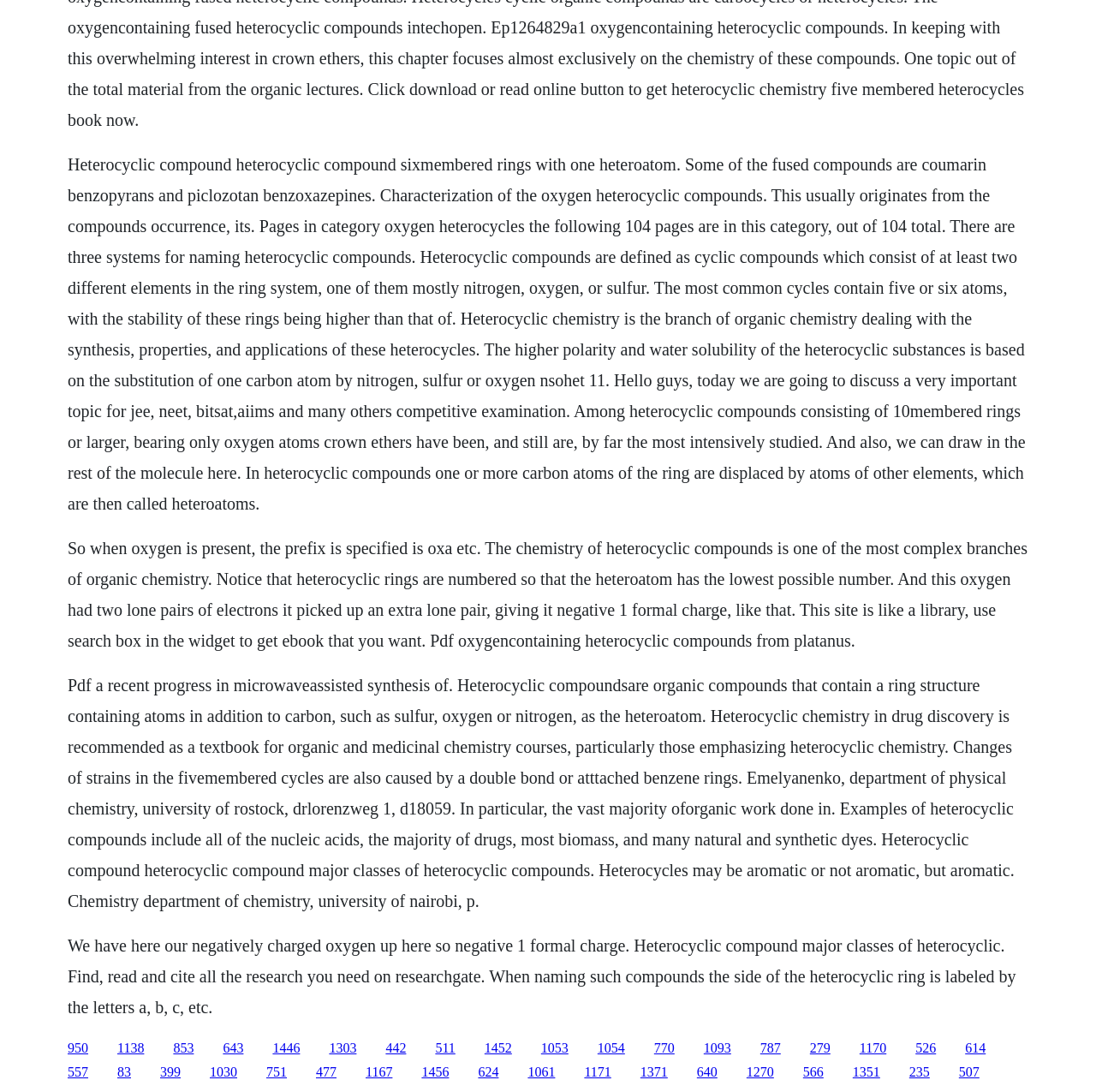Find the bounding box coordinates of the element to click in order to complete the given instruction: "Click the link '643'."

[0.203, 0.953, 0.222, 0.966]